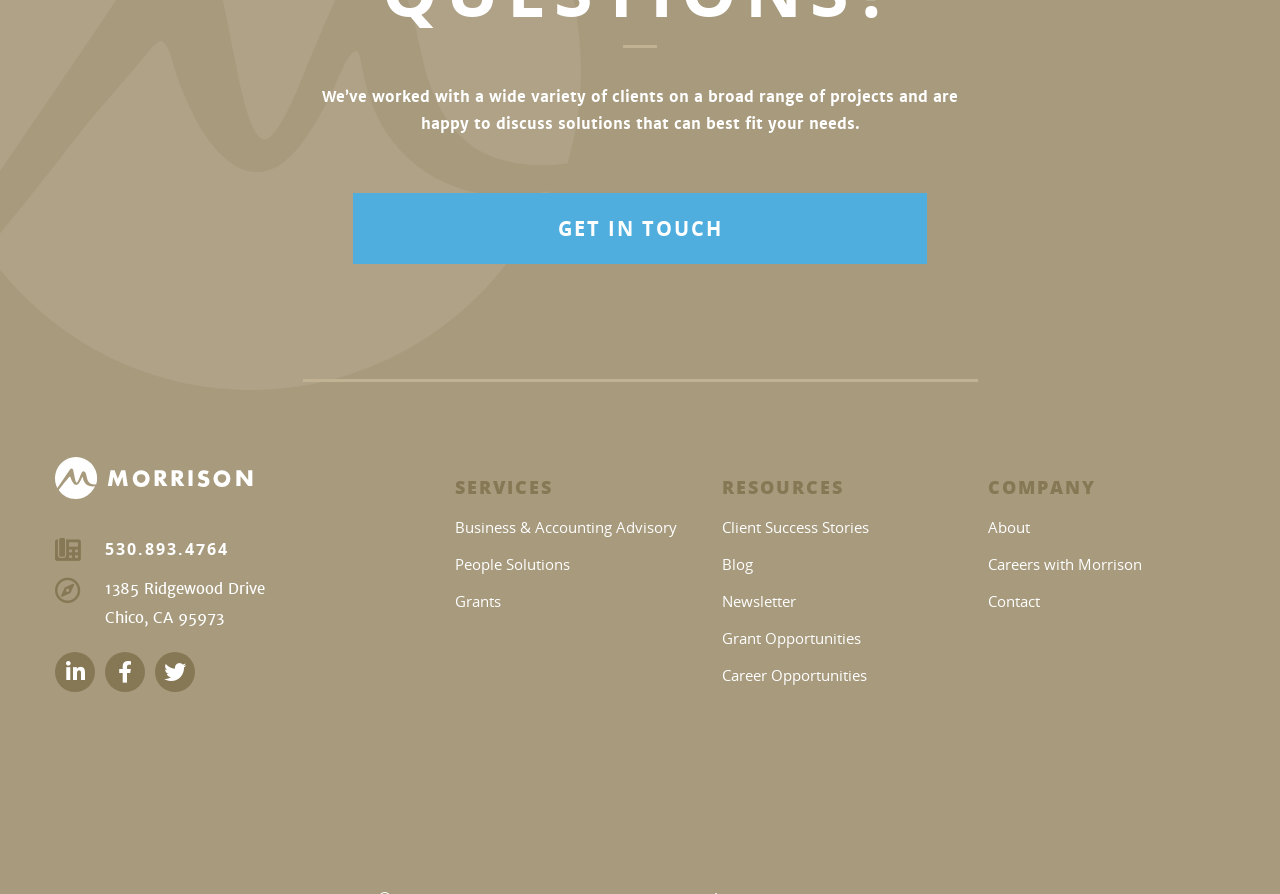Find the bounding box coordinates for the HTML element described in this sentence: "About". Provide the coordinates as four float numbers between 0 and 1, in the format [left, top, right, bottom].

[0.772, 0.578, 0.805, 0.6]